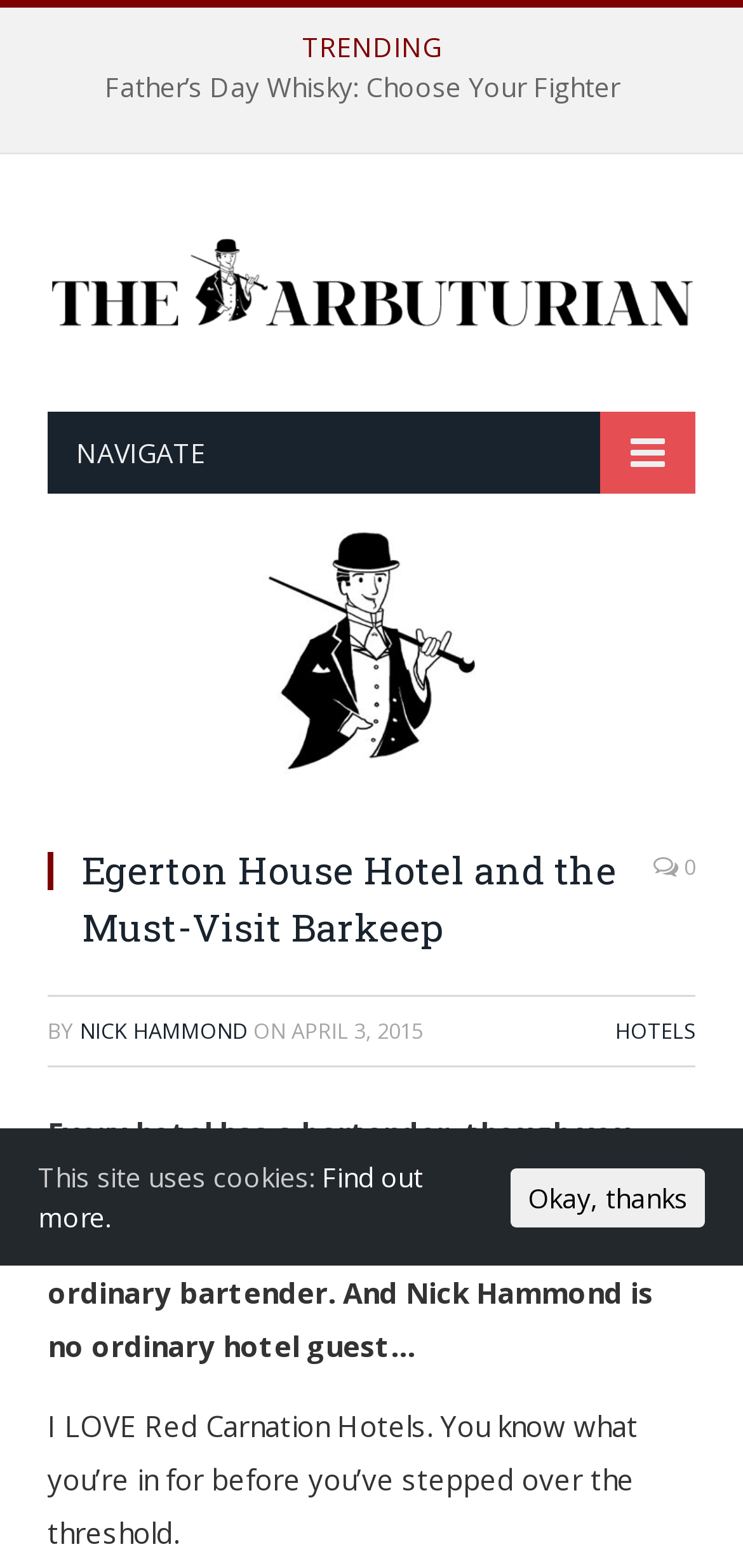Please identify the bounding box coordinates for the region that you need to click to follow this instruction: "Click on the link to The Arbuturian".

[0.064, 0.149, 0.936, 0.202]